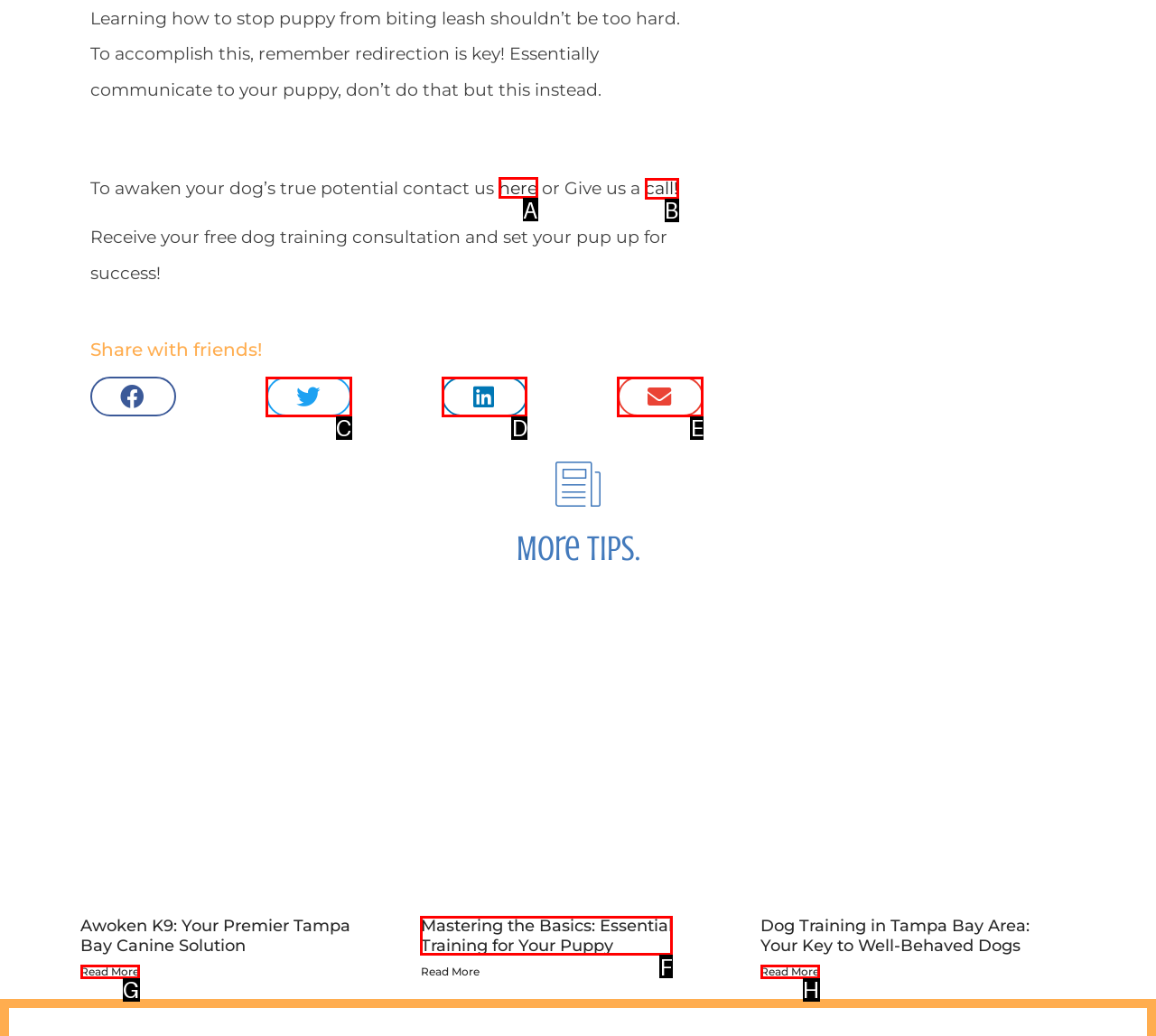Select the correct UI element to click for this task: Check the price of Blade Bolt & Lock Washer 418-0078-00 | 3253-8.
Answer using the letter from the provided options.

None